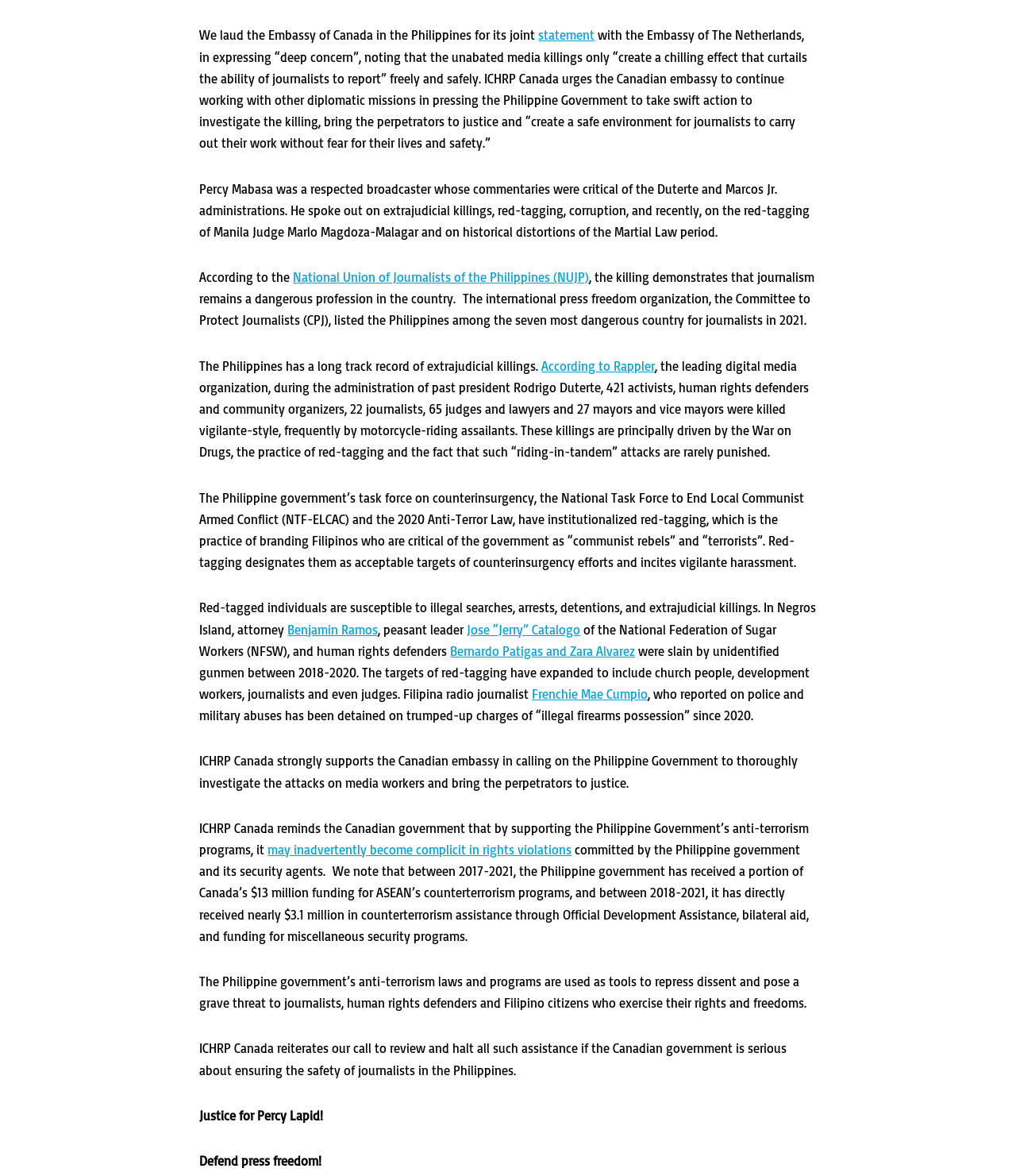Please determine the bounding box coordinates of the section I need to click to accomplish this instruction: "Read more about Rappler".

[0.533, 0.304, 0.645, 0.318]